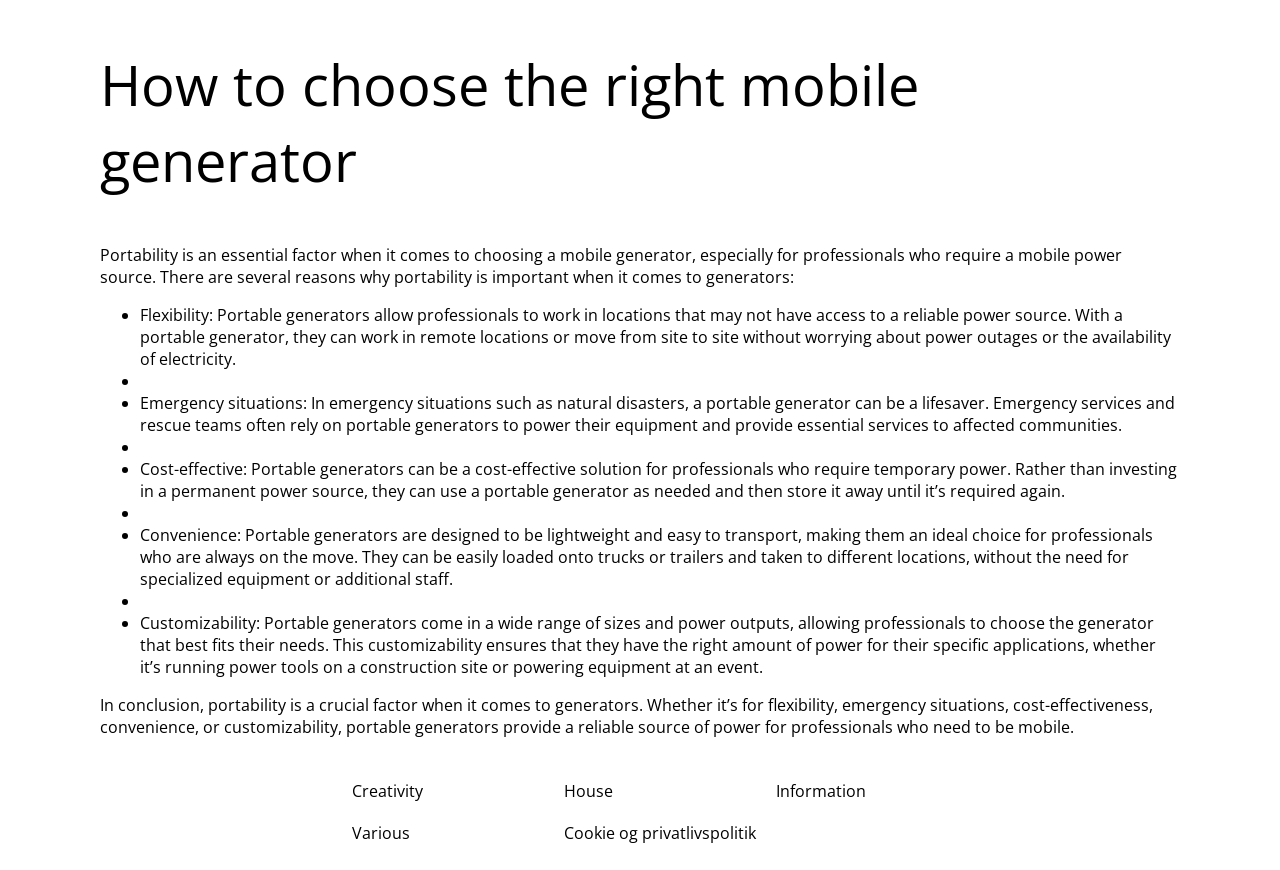Use the details in the image to answer the question thoroughly: 
What is the benefit of portable generators in terms of cost?

The webpage explains that portable generators are a cost-effective solution for professionals who require temporary power. Instead of investing in a permanent power source, they can use a portable generator as needed and then store it away until it's required again, reducing costs.